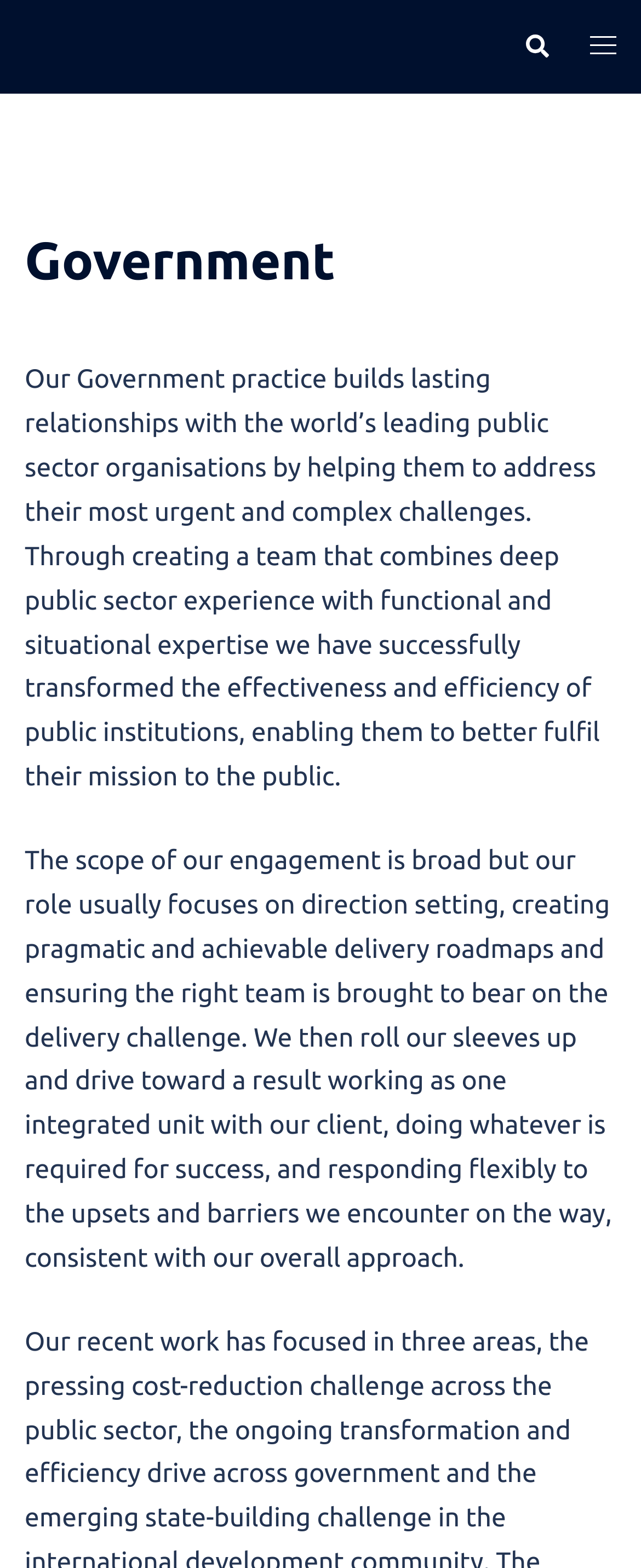Show the bounding box coordinates for the HTML element described as: "Search".

[0.815, 0.021, 0.856, 0.038]